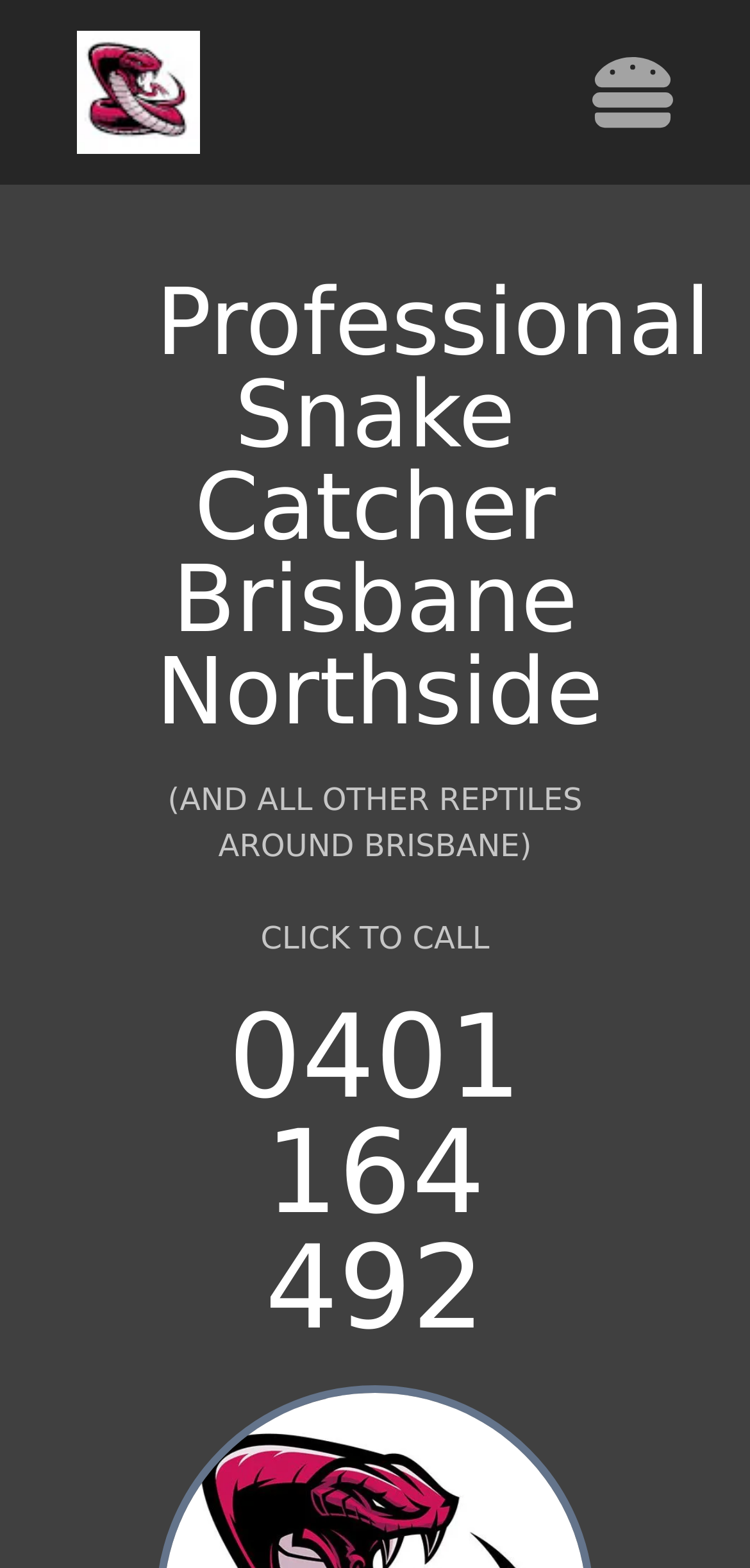Is the snake catcher service available 24/7?
Answer with a single word or short phrase according to what you see in the image.

Yes